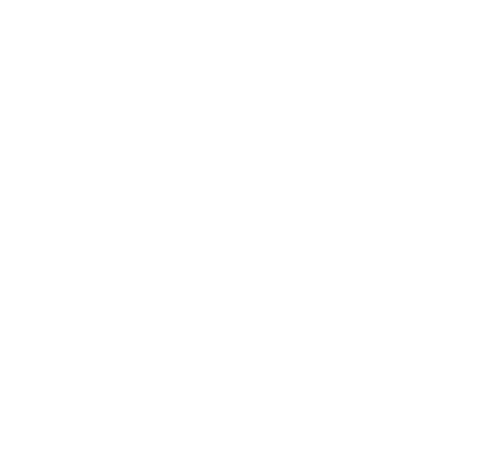Describe the image with as much detail as possible.

The image is associated with the exhibition titled "Extended Call Pt.3," part of the ongoing project presented by Subsidiary Projects in London. This exhibition, running from September 14 to September 23, 2018, showcases a variety of artists and curators, disrupting traditional hierarchies in the art world. The image likely serves as a visual representation of the themes explored in the exhibition, emphasizing collaboration and alternative forms of display within contemporary art. It embodies the spirit of the project, which seeks to engage audiences by presenting innovative and diverse artistic expressions.